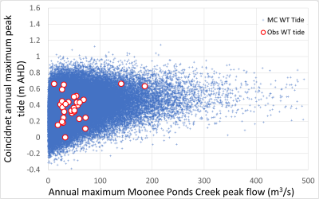Using a single word or phrase, answer the following question: 
What do the red circles in the plot represent?

Specific measurement points labeled as 'Obs WT tide'